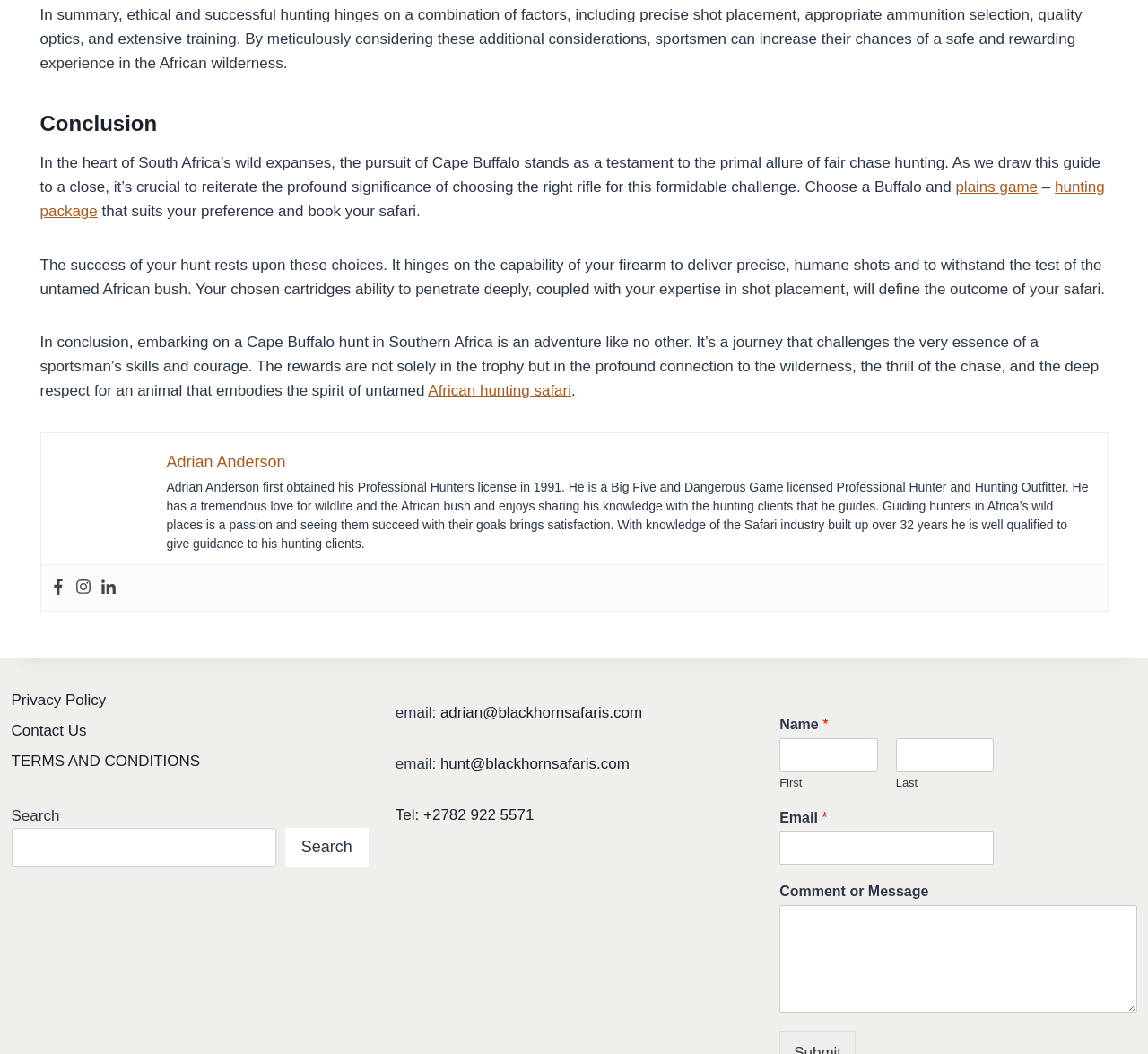What social media platforms are linked from this webpage?
Please look at the screenshot and answer in one word or a short phrase.

Facebook, Instagram, LinkedIn